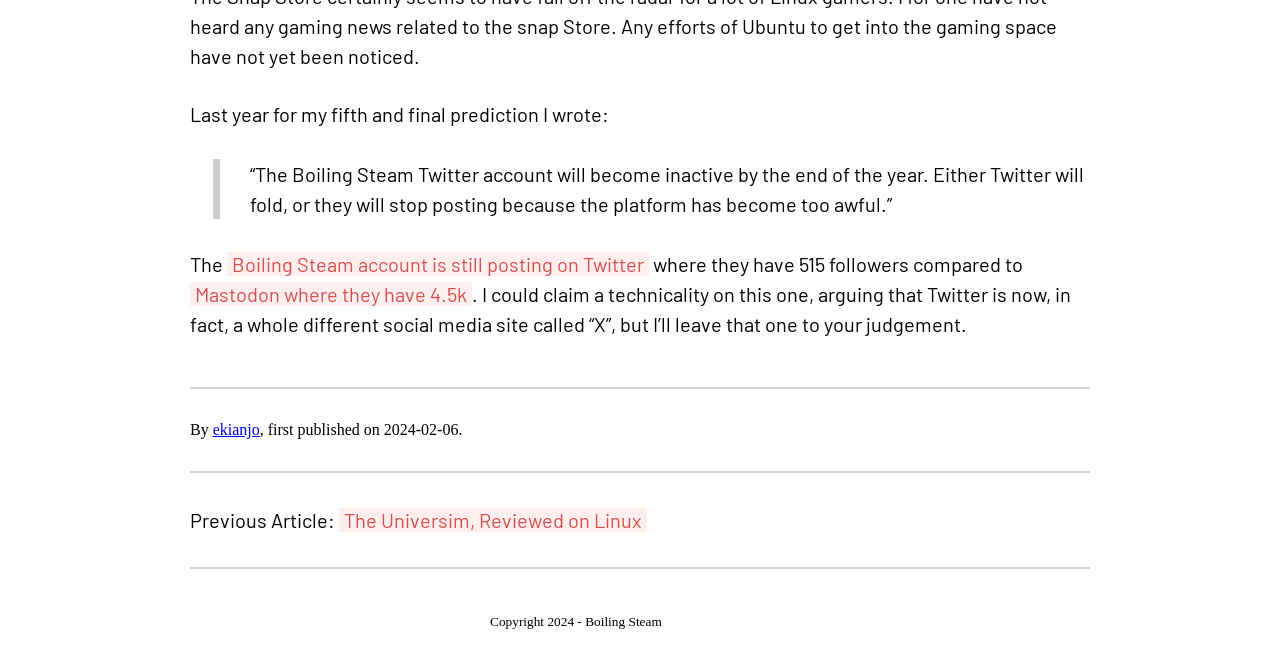Provide the bounding box coordinates of the HTML element described by the text: "Blogs". The coordinates should be in the format [left, top, right, bottom] with values between 0 and 1.

None